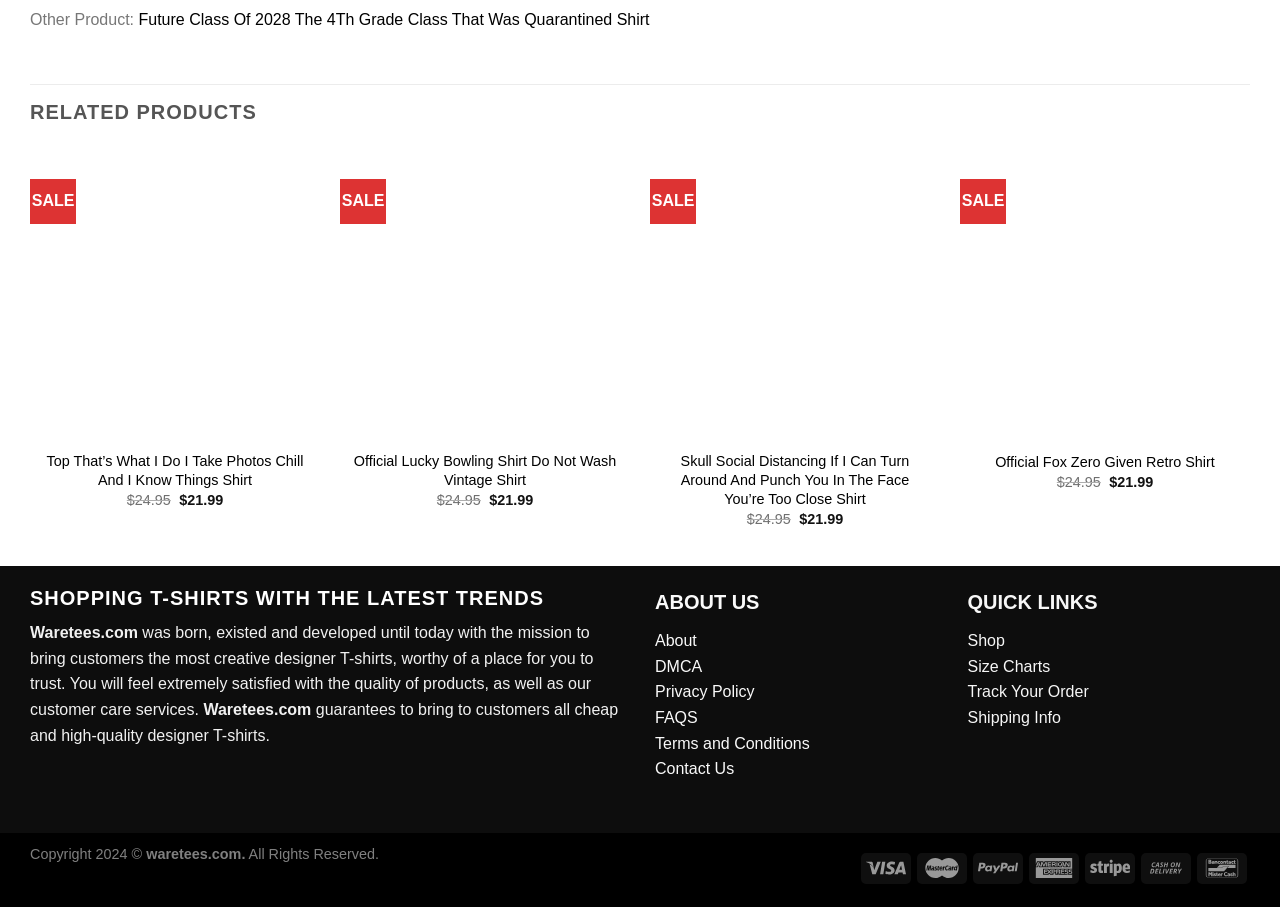What is the copyright year of Waretees.com?
Using the screenshot, give a one-word or short phrase answer.

2024